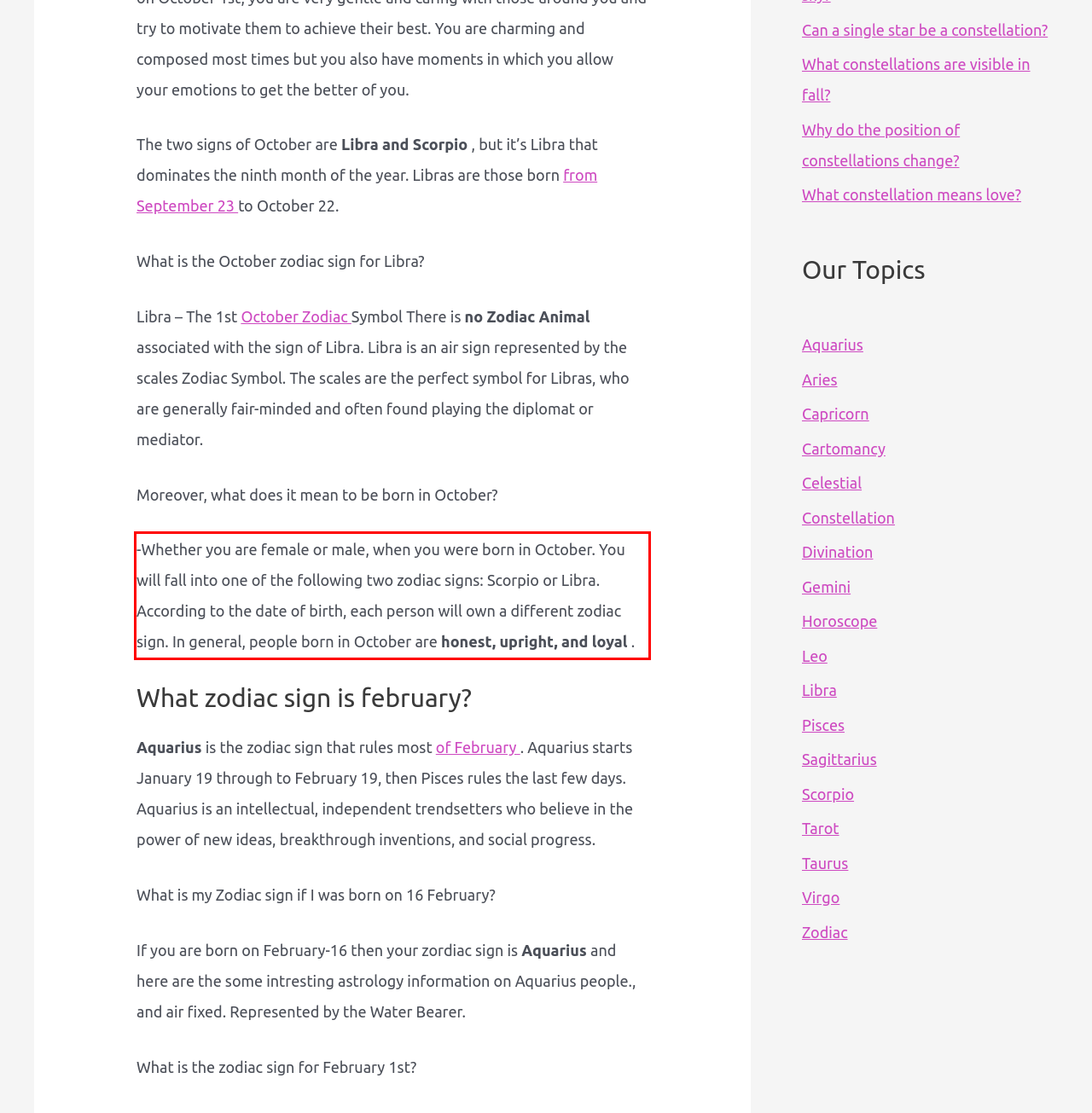Examine the webpage screenshot and use OCR to recognize and output the text within the red bounding box.

-Whether you are female or male, when you were born in October. You will fall into one of the following two zodiac signs: Scorpio or Libra. According to the date of birth, each person will own a different zodiac sign. In general, people born in October are honest, upright, and loyal .